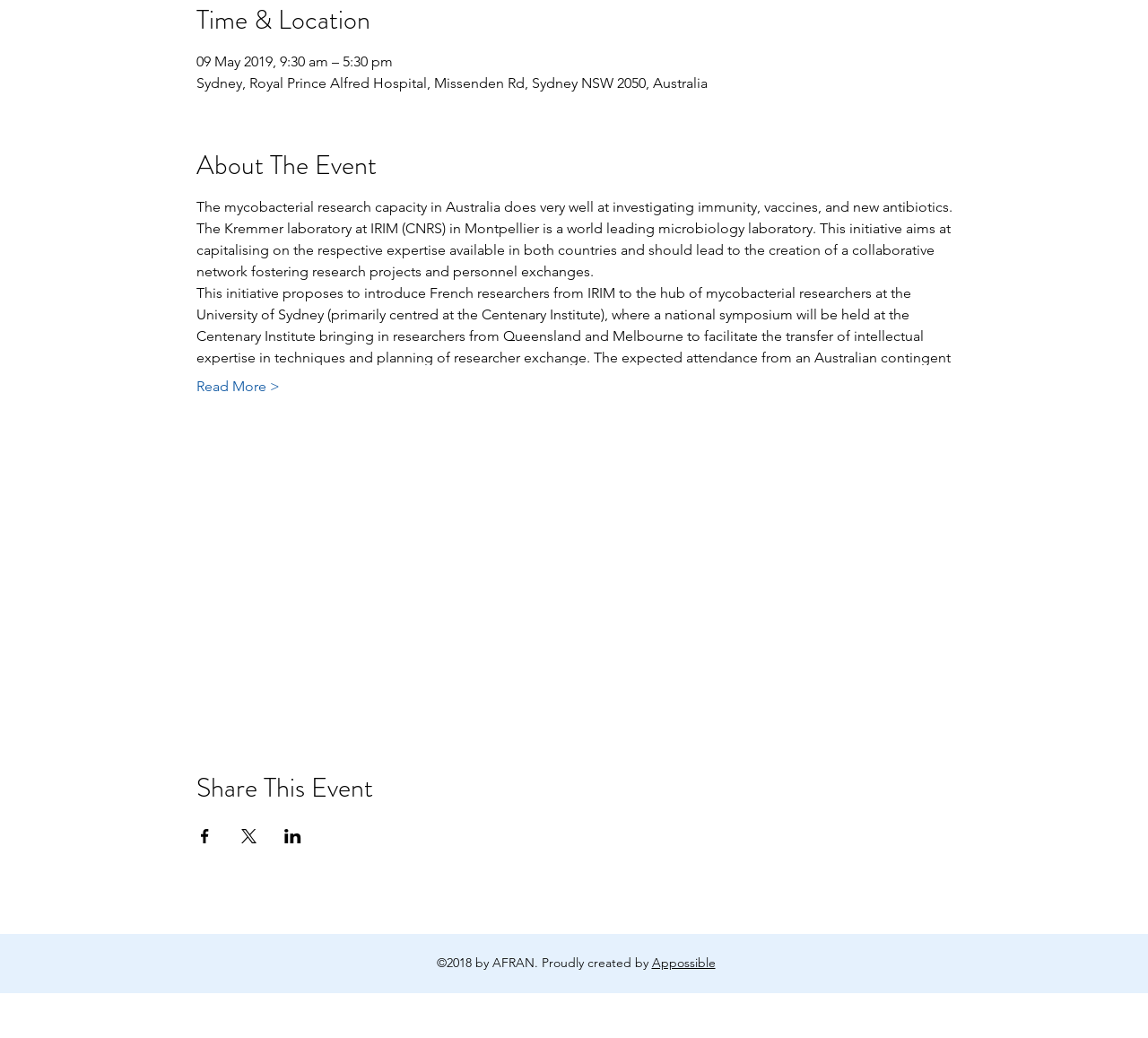Given the content of the image, can you provide a detailed answer to the question?
What is the contact email for the event?

I found the contact email for the event by looking at the 'Contact' section, where it says 'Contact: Stefan Oehlers (s.oehlers@centenary.org.au)'.